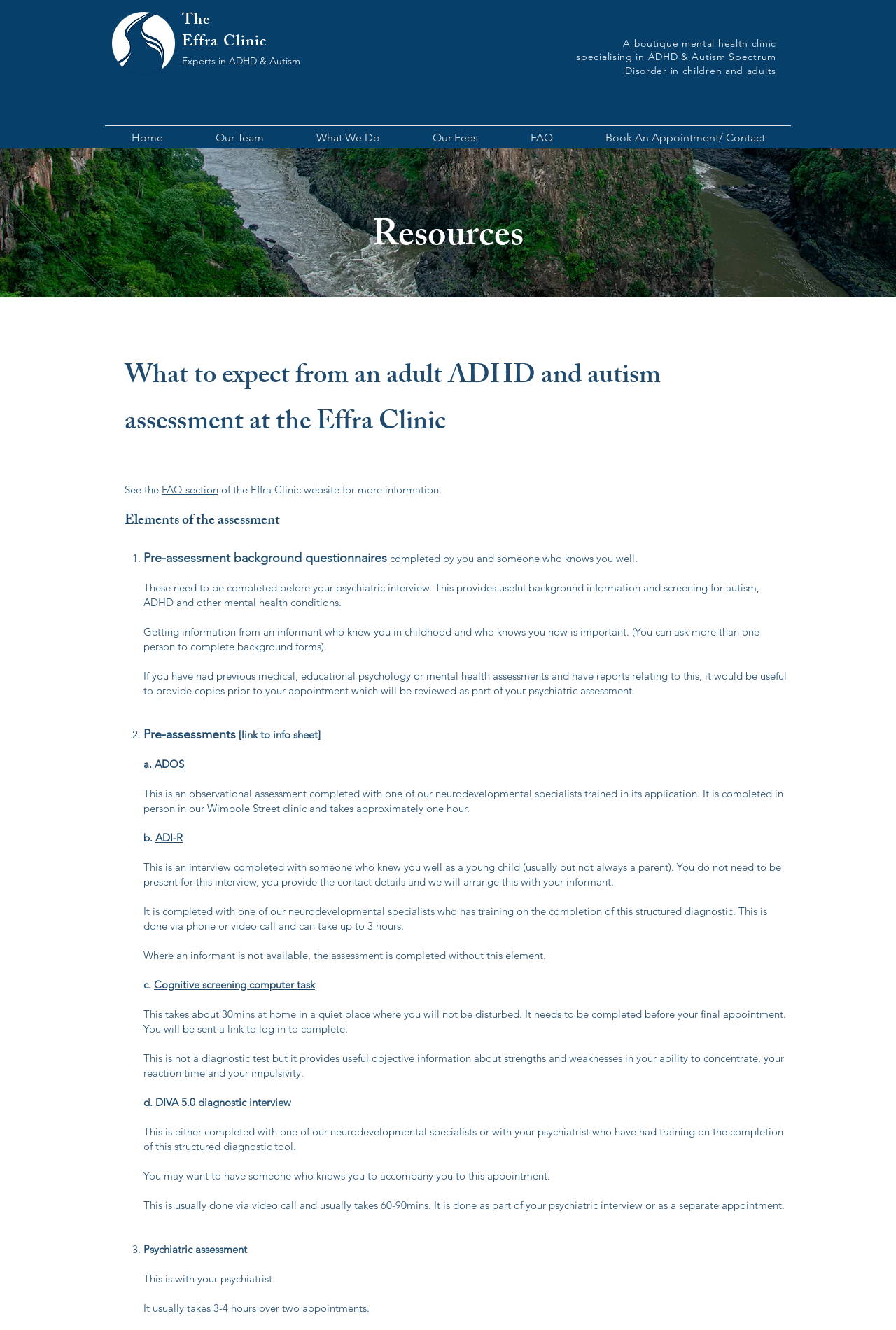Bounding box coordinates are specified in the format (top-left x, top-left y, bottom-right x, bottom-right y). All values are floating point numbers bounded between 0 and 1. Please provide the bounding box coordinate of the region this sentence describes: Facebook

None